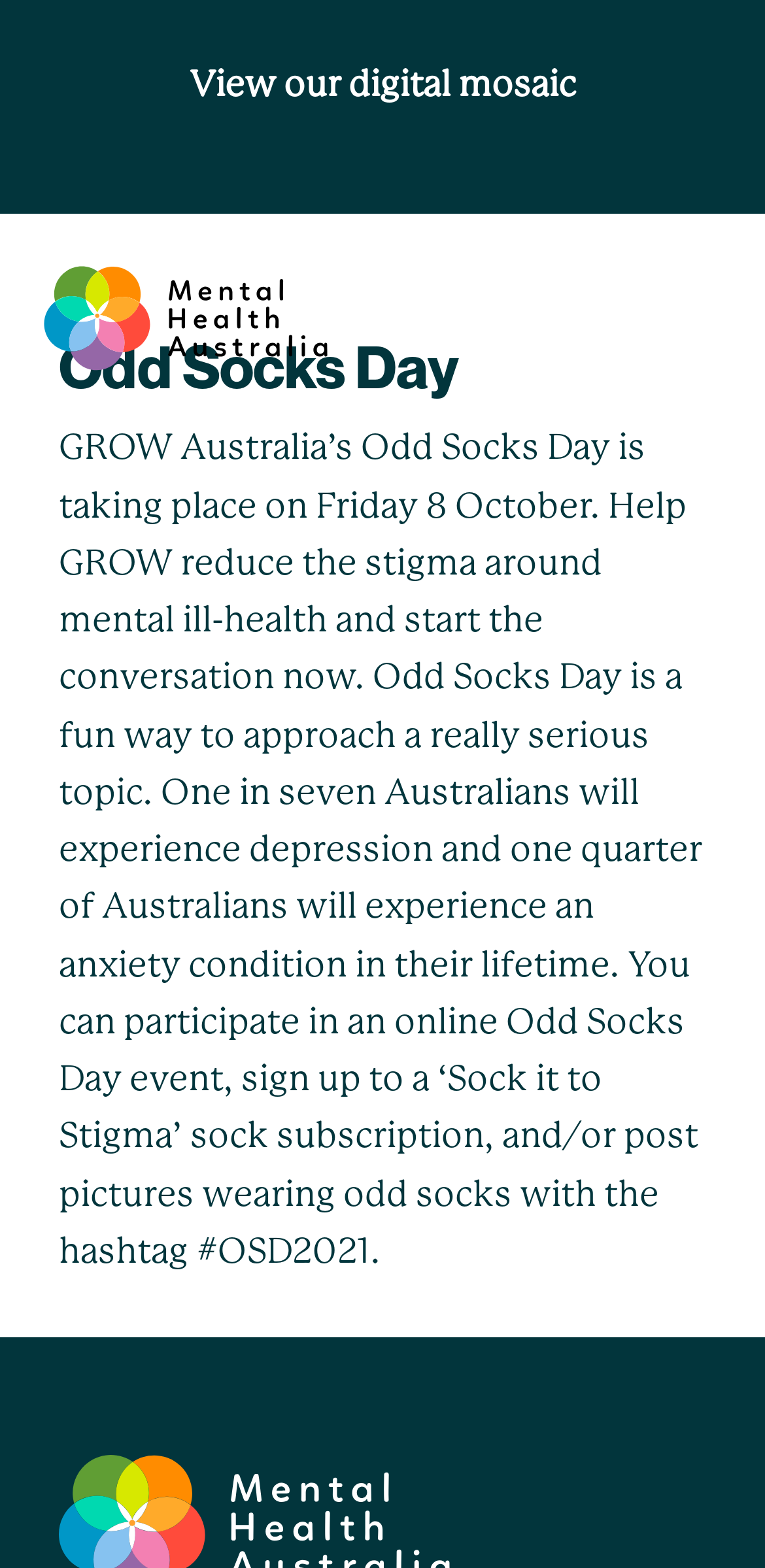What is the hashtag for posting pictures of odd socks?
Refer to the image and answer the question using a single word or phrase.

#OSD2021